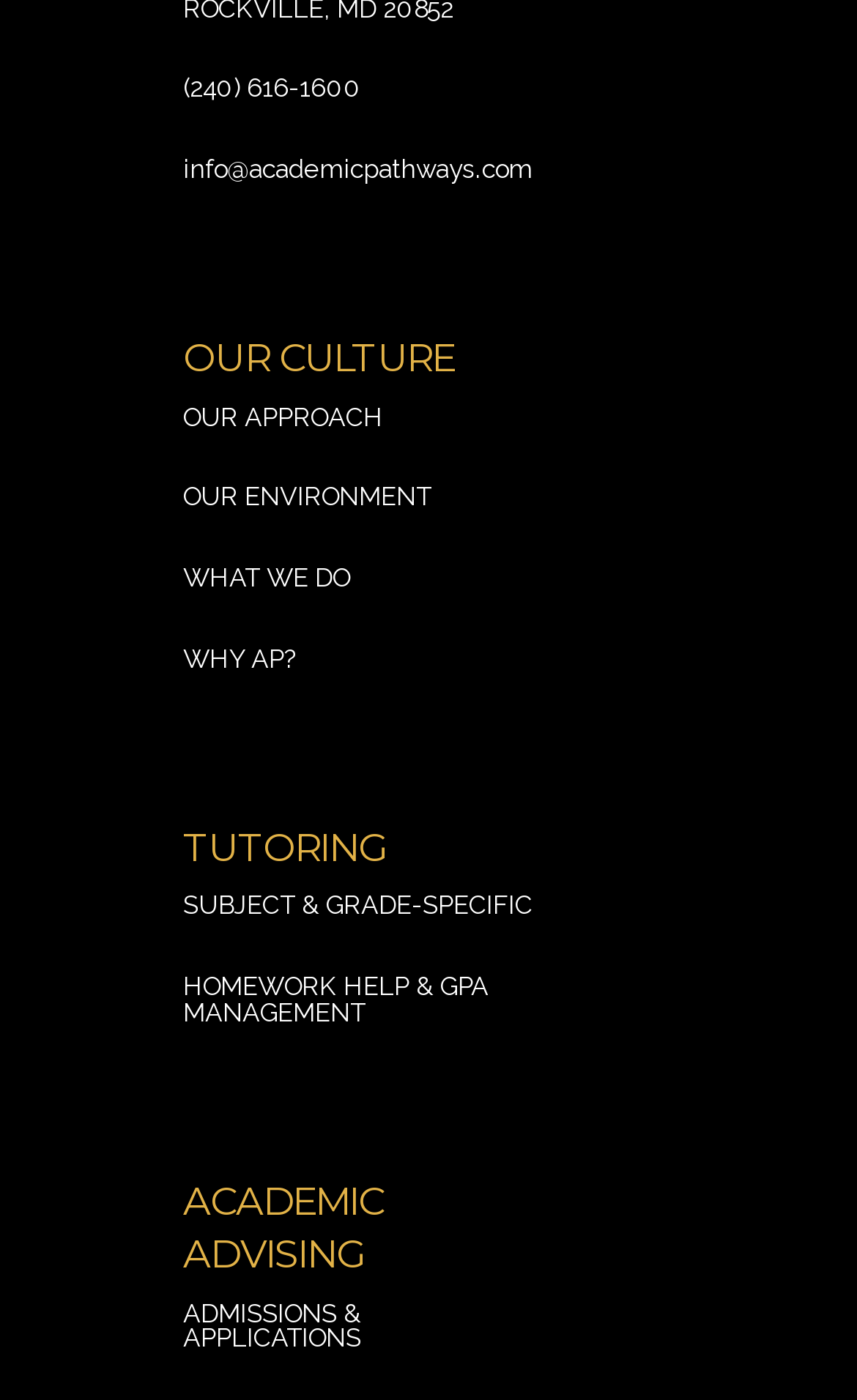What is the email address on the webpage? Based on the image, give a response in one word or a short phrase.

info@academicpathways.com